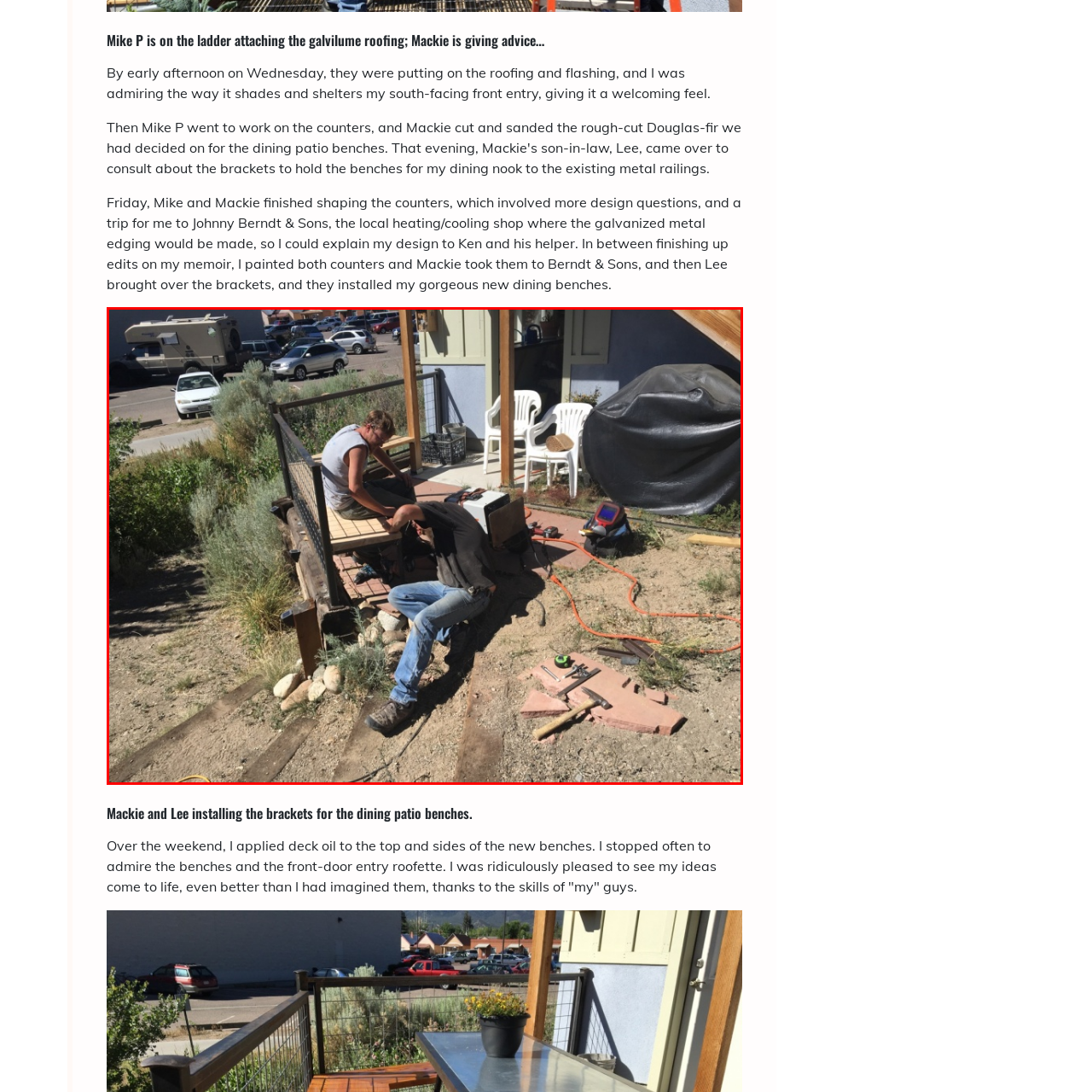View the image surrounded by the red border, What is observable in the background of the scene?
 Answer using a single word or phrase.

a cozy front entry area